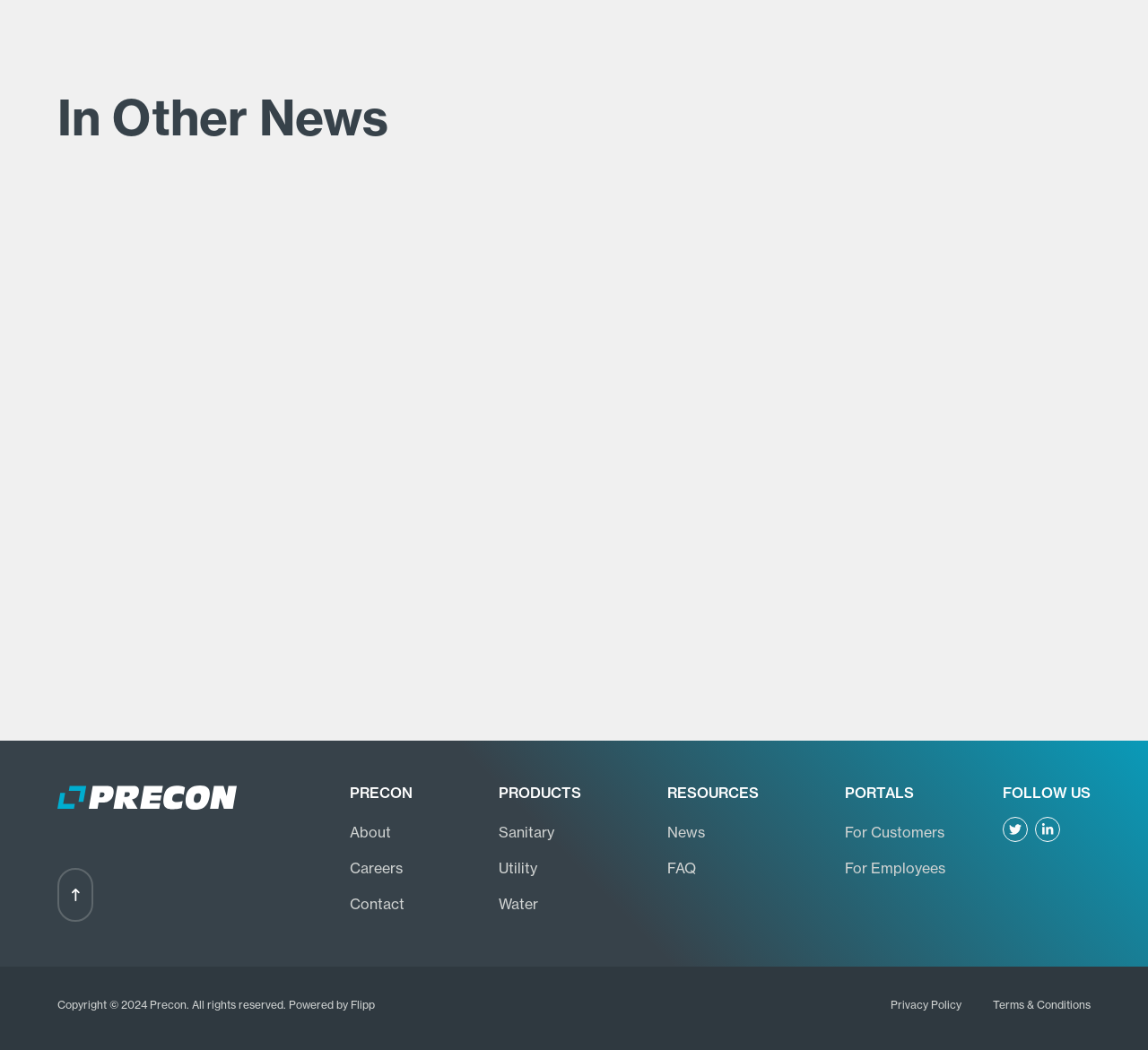Please determine the bounding box coordinates of the element to click in order to execute the following instruction: "learn about water storage infrastructure". The coordinates should be four float numbers between 0 and 1, specified as [left, top, right, bottom].

[0.667, 0.46, 0.929, 0.485]